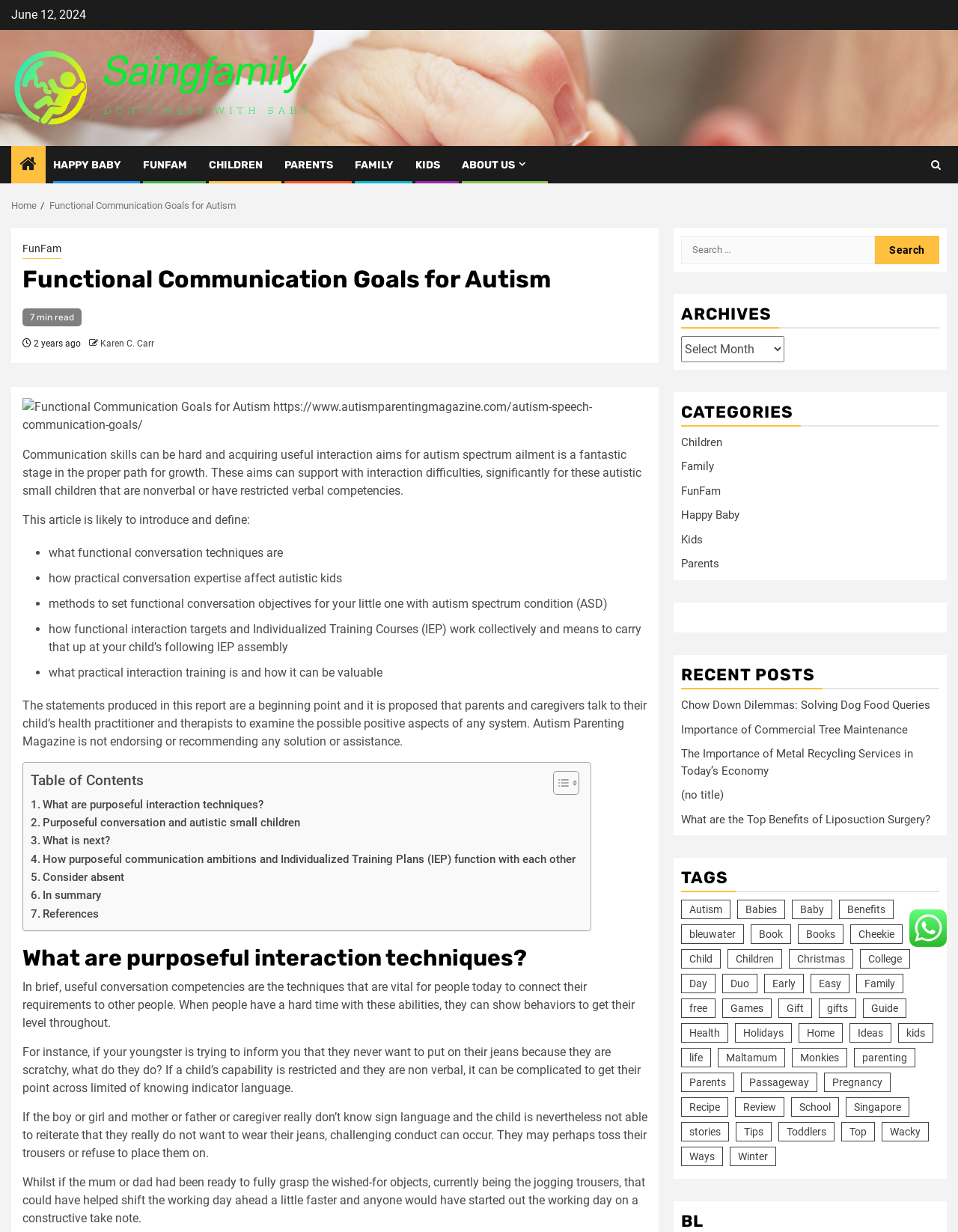What is the author of this article?
Based on the visual, give a brief answer using one word or a short phrase.

Karen C. Carr